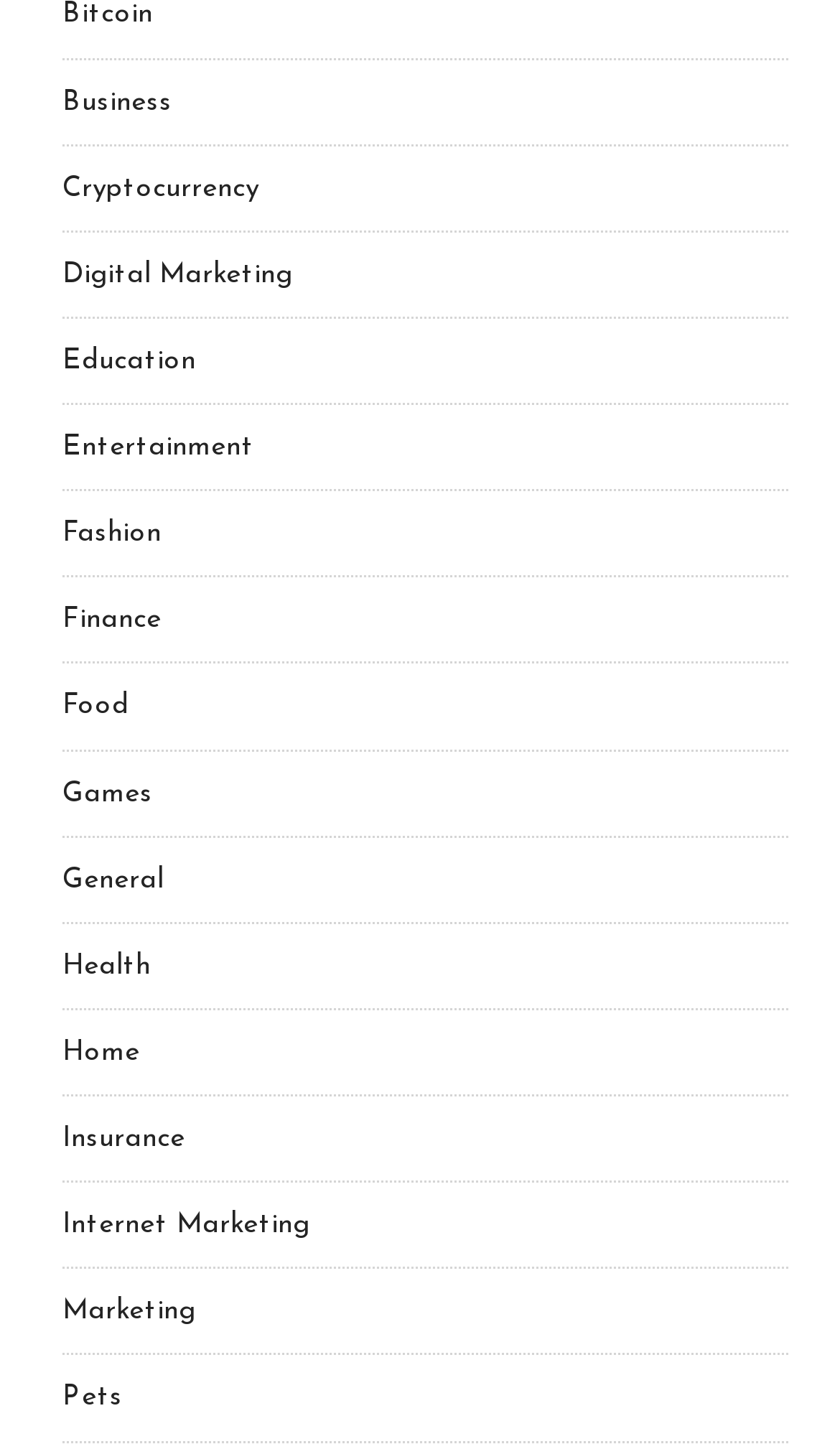Using the element description provided, determine the bounding box coordinates in the format (top-left x, top-left y, bottom-right x, bottom-right y). Ensure that all values are floating point numbers between 0 and 1. Element description: Internet Marketing

[0.074, 0.839, 0.369, 0.858]